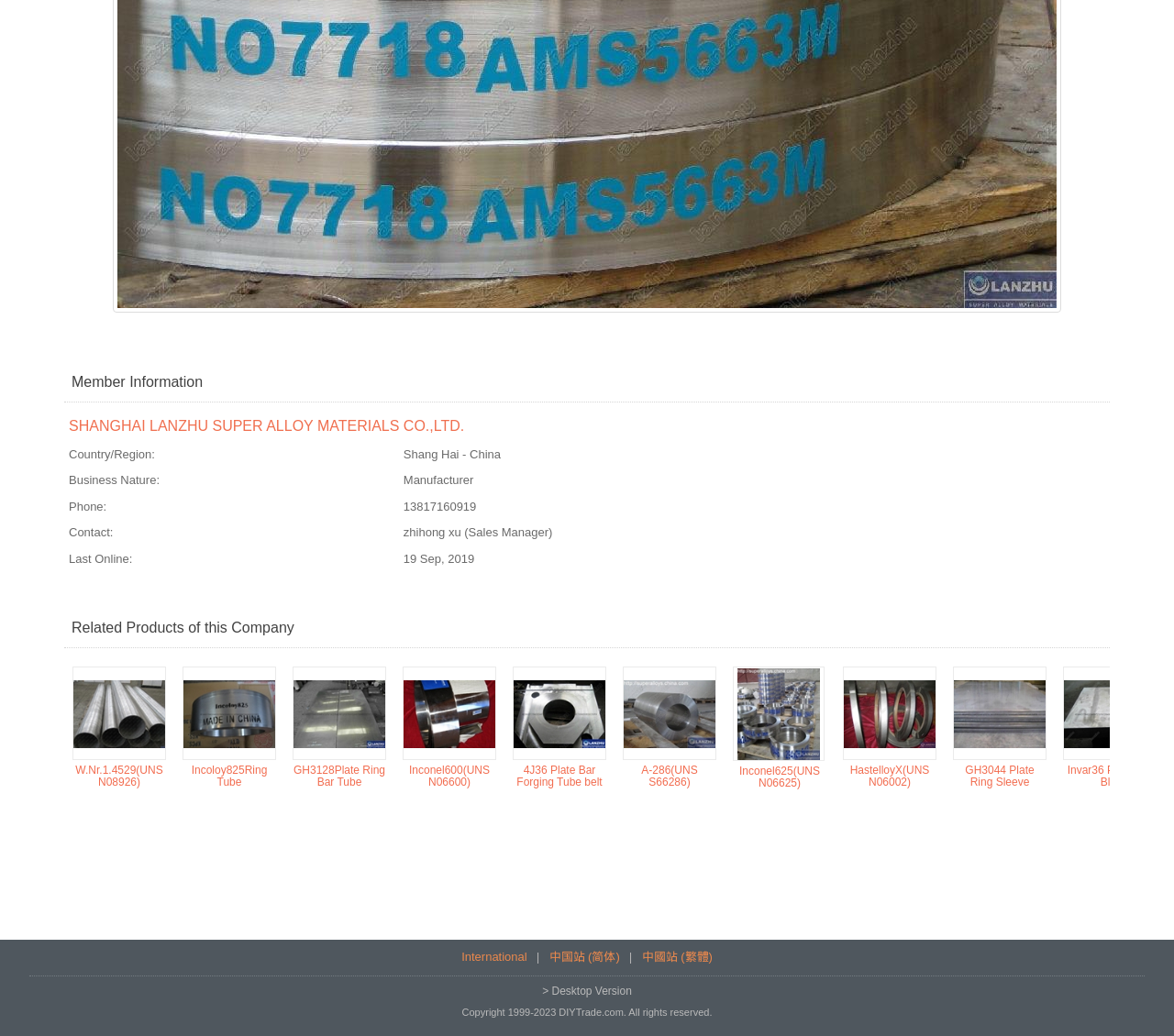Answer the question with a single word or phrase: 
What is the language of the '中国站' link?

Chinese